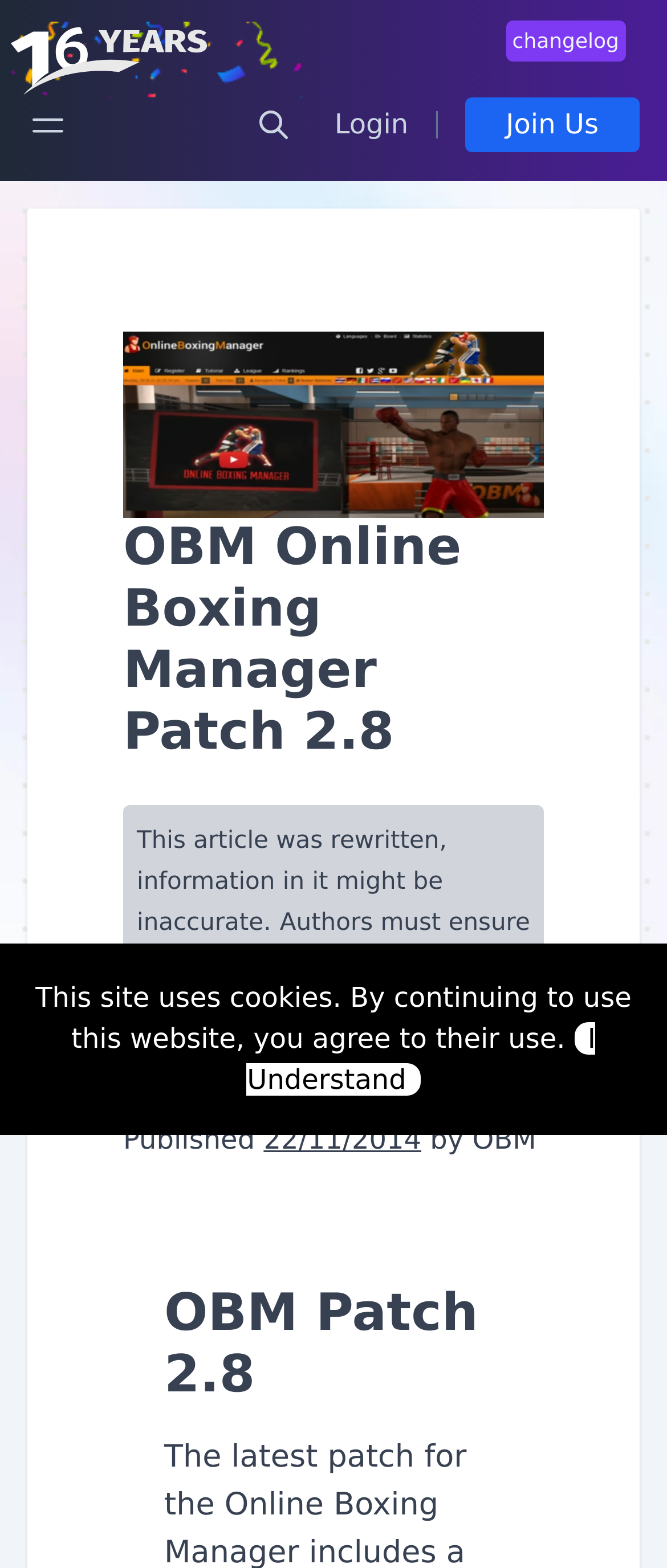Find the bounding box coordinates for the area that should be clicked to accomplish the instruction: "Login to the website".

[0.502, 0.066, 0.612, 0.093]